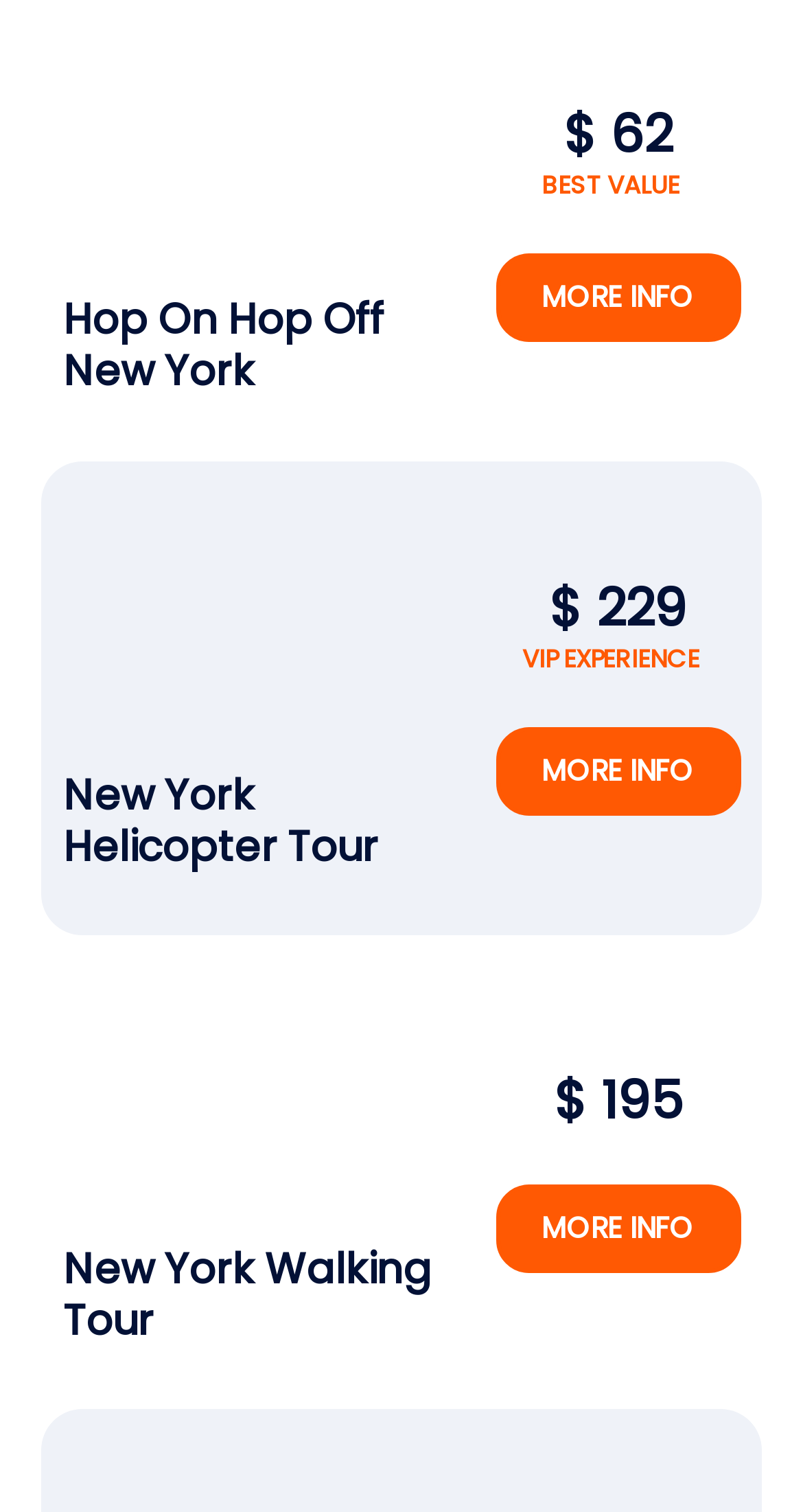Determine the bounding box coordinates for the area that should be clicked to carry out the following instruction: "Get more information about New York Helicopter Tour".

[0.617, 0.167, 0.922, 0.226]